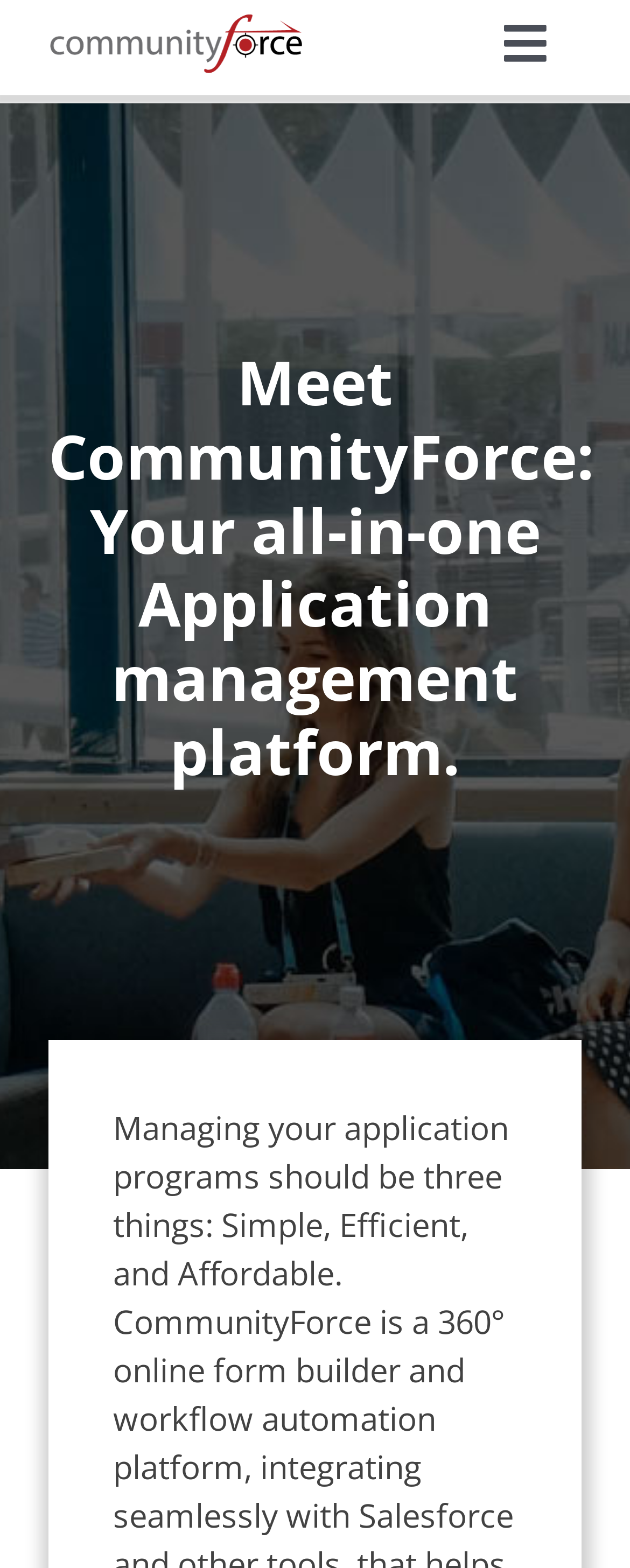Determine the bounding box coordinates of the UI element described by: "aria-label="CommunityForce Logo"".

[0.077, 0.005, 0.483, 0.03]